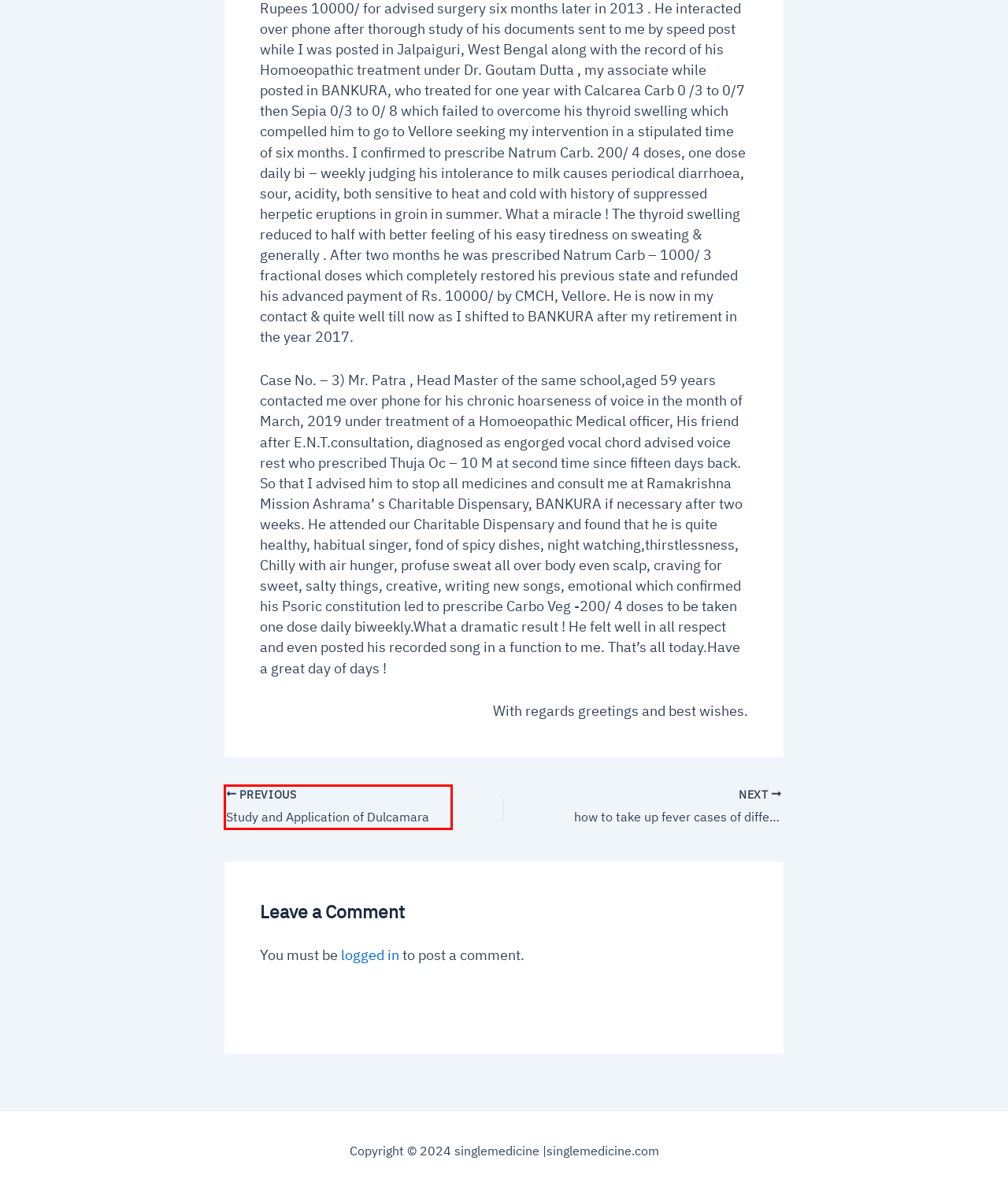Examine the screenshot of a webpage with a red bounding box around a UI element. Select the most accurate webpage description that corresponds to the new page after clicking the highlighted element. Here are the choices:
A. Case taking format - singlemedicine
B. therapeutics - singlemedicine
C. Log In ‹ singlemedicine — WordPress
D. Materia - singlemedicine
E. Study and Application of Dulcamara in homeopathy
F. how to take up fever cases of different origin
G. Dr.Nirmal Kumar Maity - singlemedicine
H. singlemedicine -

E